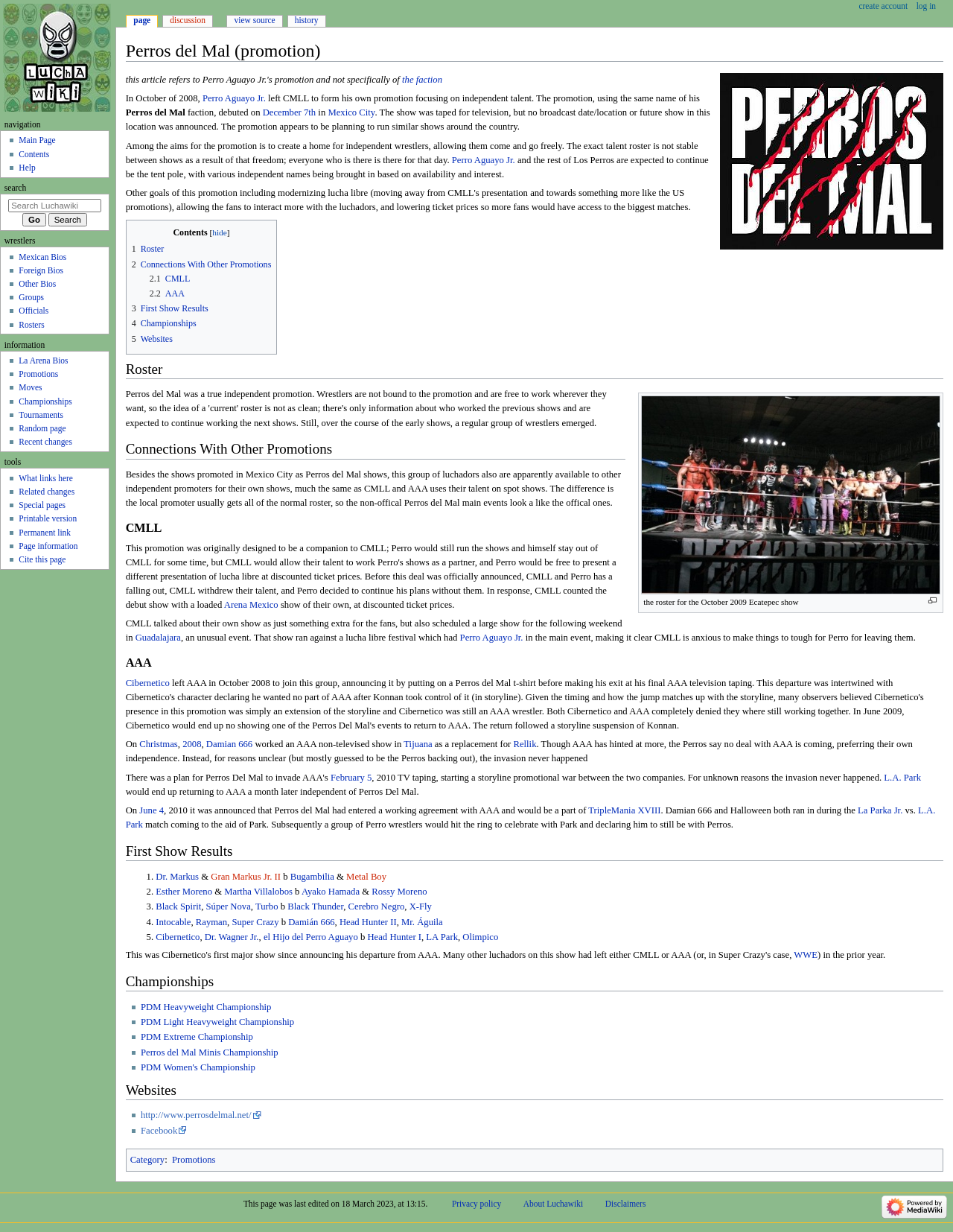Determine the title of the webpage and give its text content.

Perros del Mal (promotion)